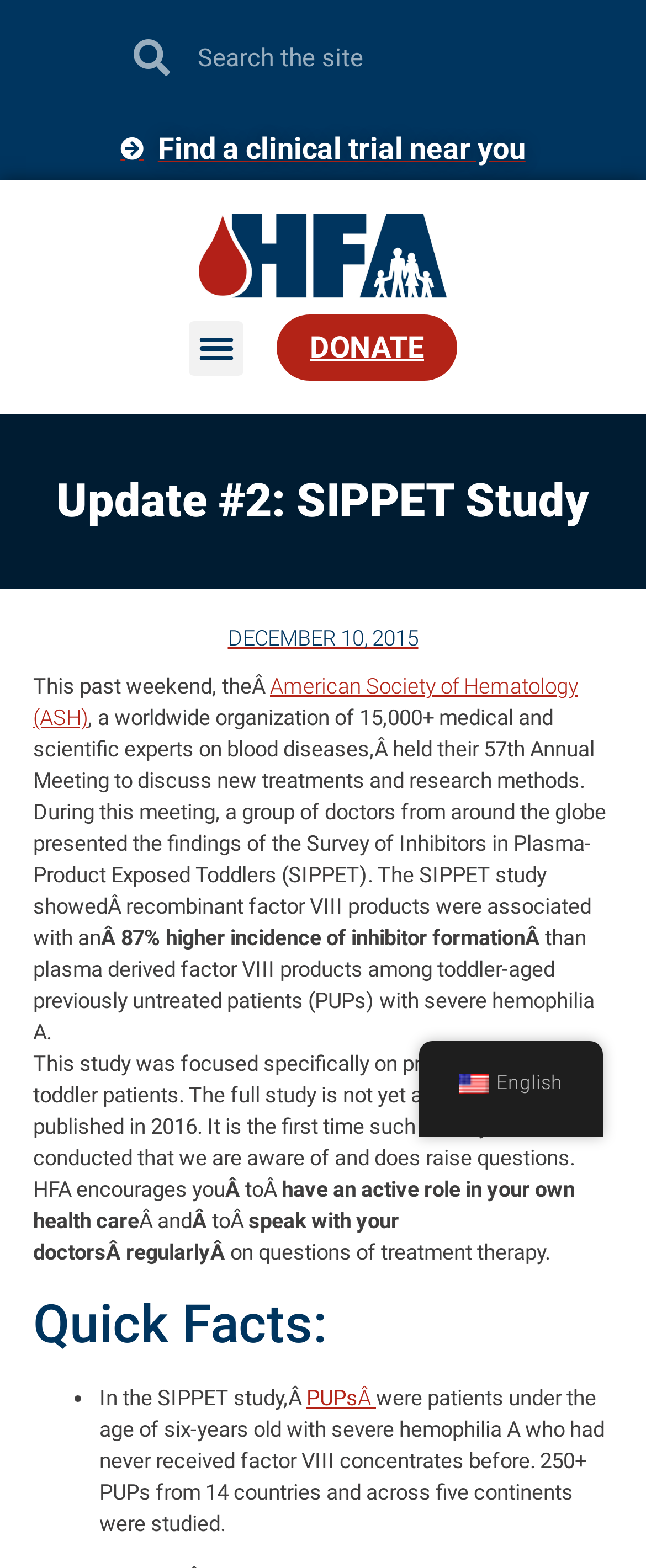Observe the image and answer the following question in detail: What is the recommended action for patients with hemophilia A?

The article encourages patients with hemophilia A to have an active role in their own healthcare and to speak with their doctors regularly on questions of treatment therapy.